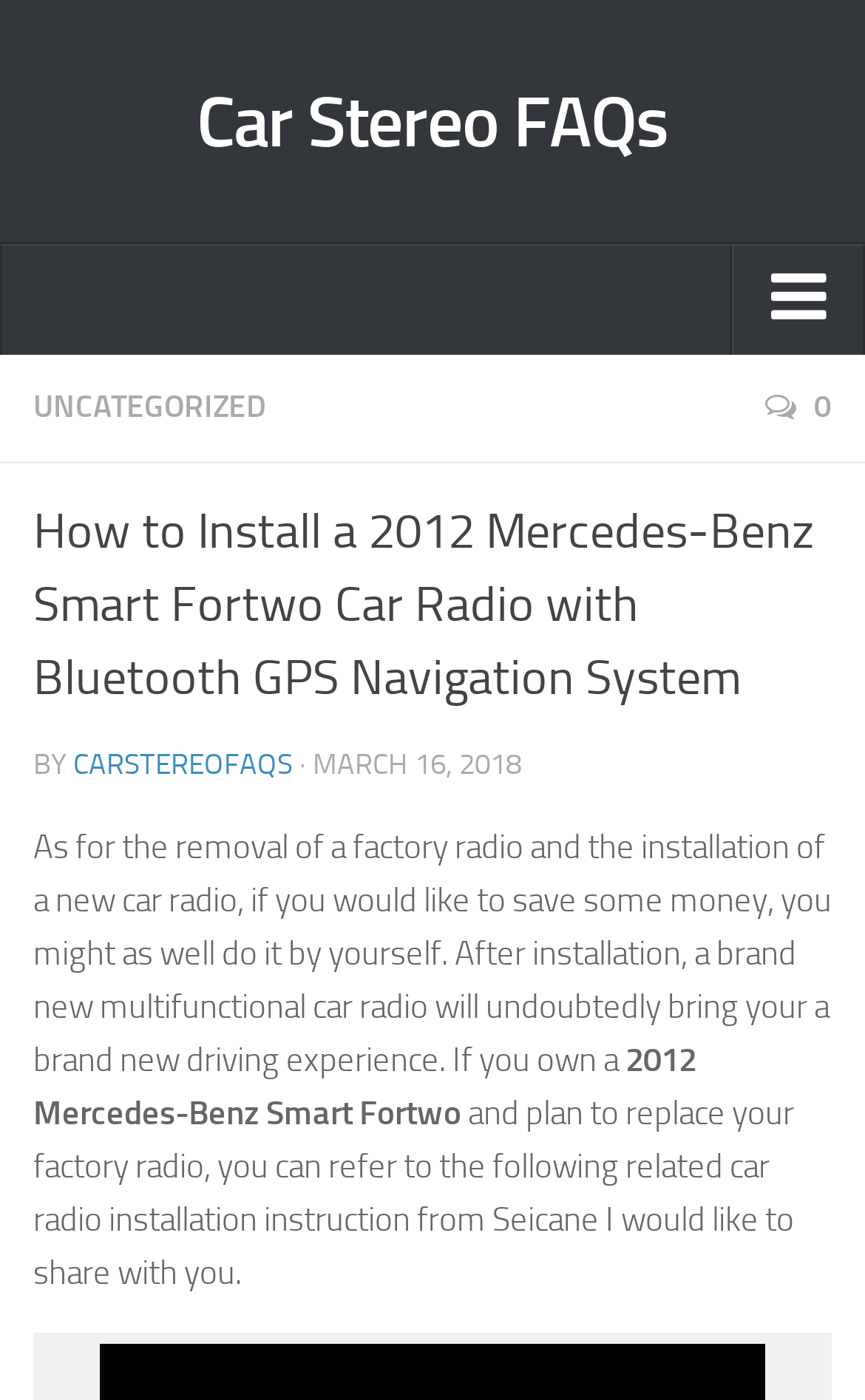Please analyze the image and provide a thorough answer to the question:
What is the model of the car mentioned?

By analyzing the static text content, I found that the model of the car mentioned is Smart Fortwo, which is a specific model of Mercedes-Benz.